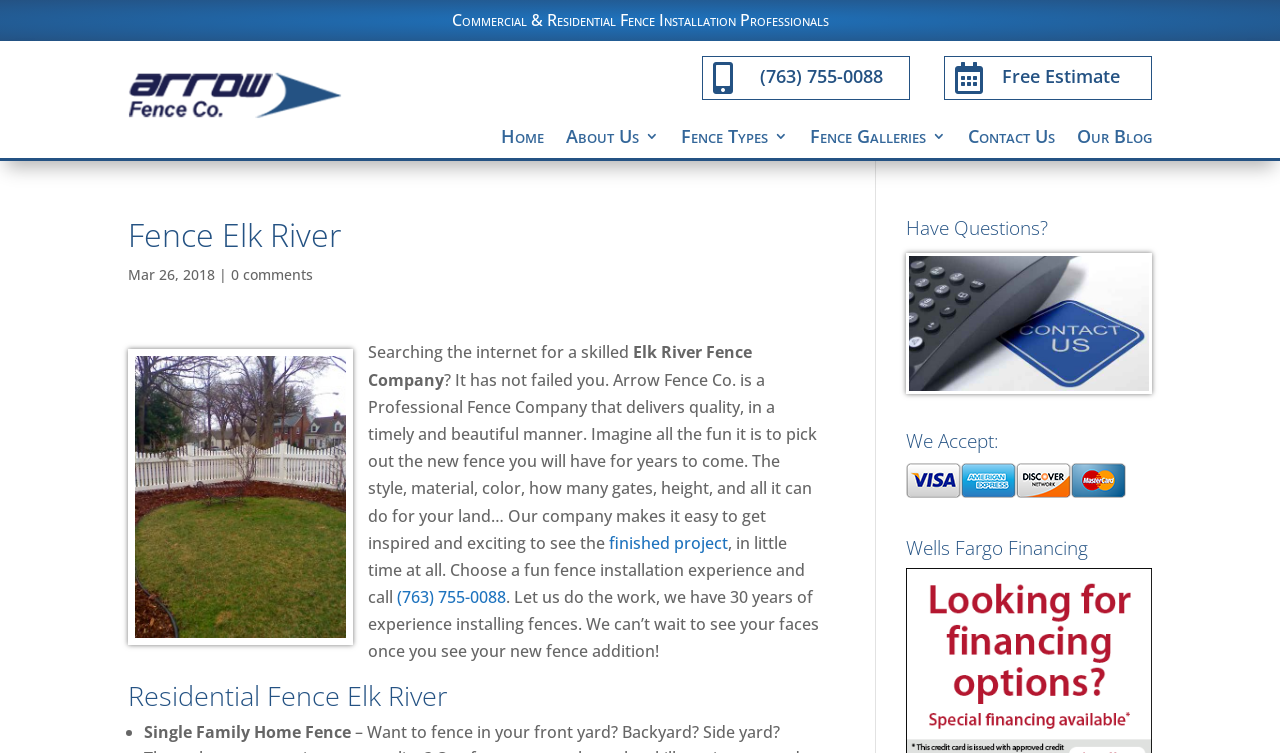What is the company name of the fence installer?
From the screenshot, supply a one-word or short-phrase answer.

Arrow Fence Co.